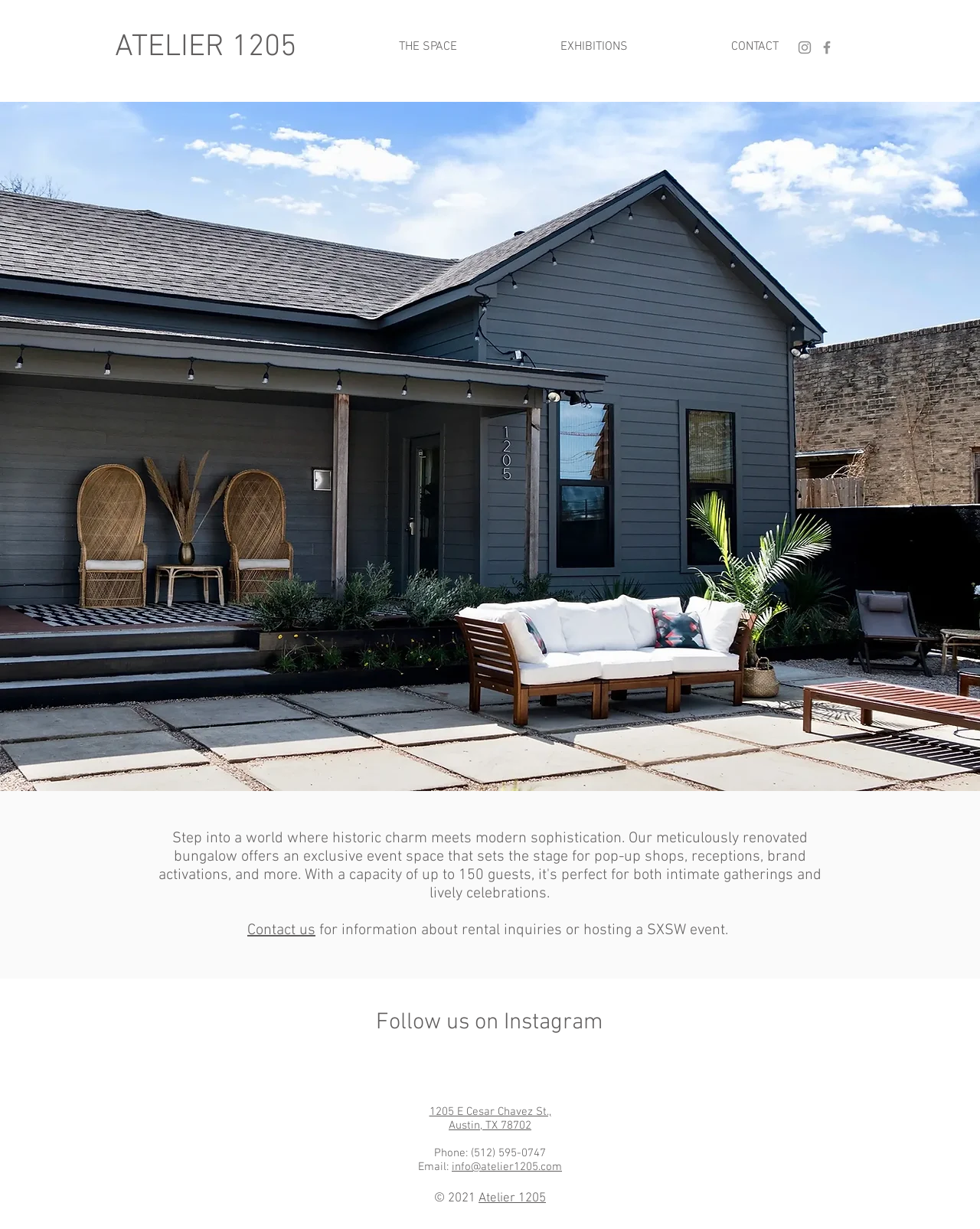Given the element description THE SPACE, predict the bounding box coordinates for the UI element in the webpage screenshot. The format should be (top-left x, top-left y, bottom-right x, bottom-right y), and the values should be between 0 and 1.

[0.312, 0.029, 0.478, 0.047]